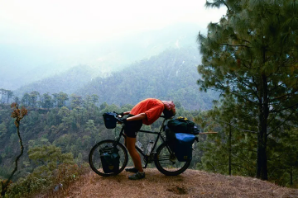Offer an in-depth description of the image shown.

The image captures a moment of sheer determination and effort as Scott, clad in a bright red shirt, leans back dramatically against his bicycle perched on the edge of a stunning mountainous landscape. This picturesque scene showcases lush greenery and rolling hills in the distance, enveloped in a soft mist, creating a serene yet exhilarating backdrop. The bicycle, laden with bags, suggests a long journey, highlighting the essence of adventure travel. This visual moment likely reflects the theme of "mountain-bicycle yoga," a concept attributed to Scott's innovative spirit as he explores the challenges and beauty of cycling in the Himalayas. The photograph encapsulates the blend of physical exertion and the profound connection to nature that characterizes Scott's travels.